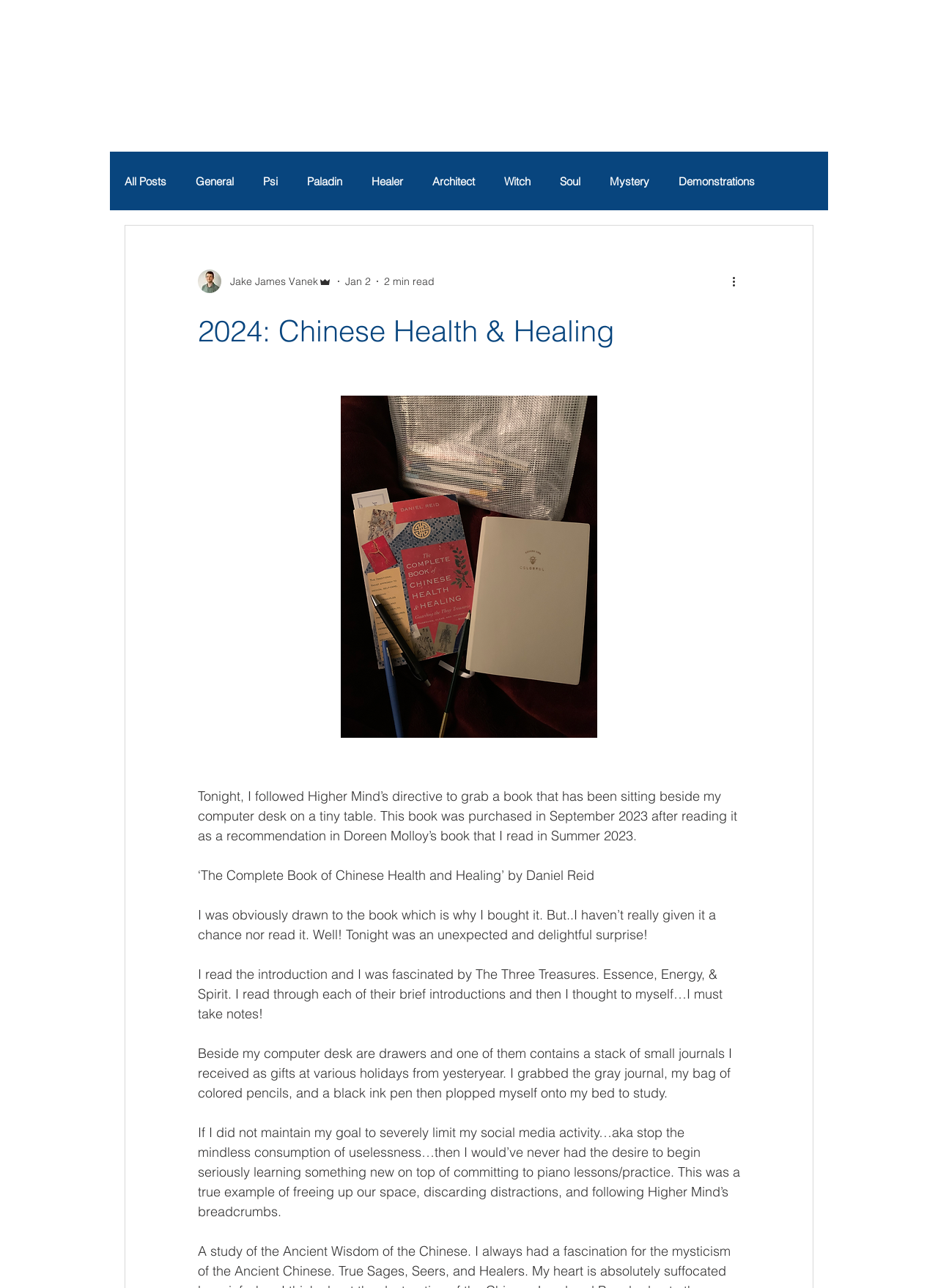Please identify the bounding box coordinates of the element on the webpage that should be clicked to follow this instruction: "Click the 'About' link". The bounding box coordinates should be given as four float numbers between 0 and 1, formatted as [left, top, right, bottom].

[0.189, 0.101, 0.261, 0.117]